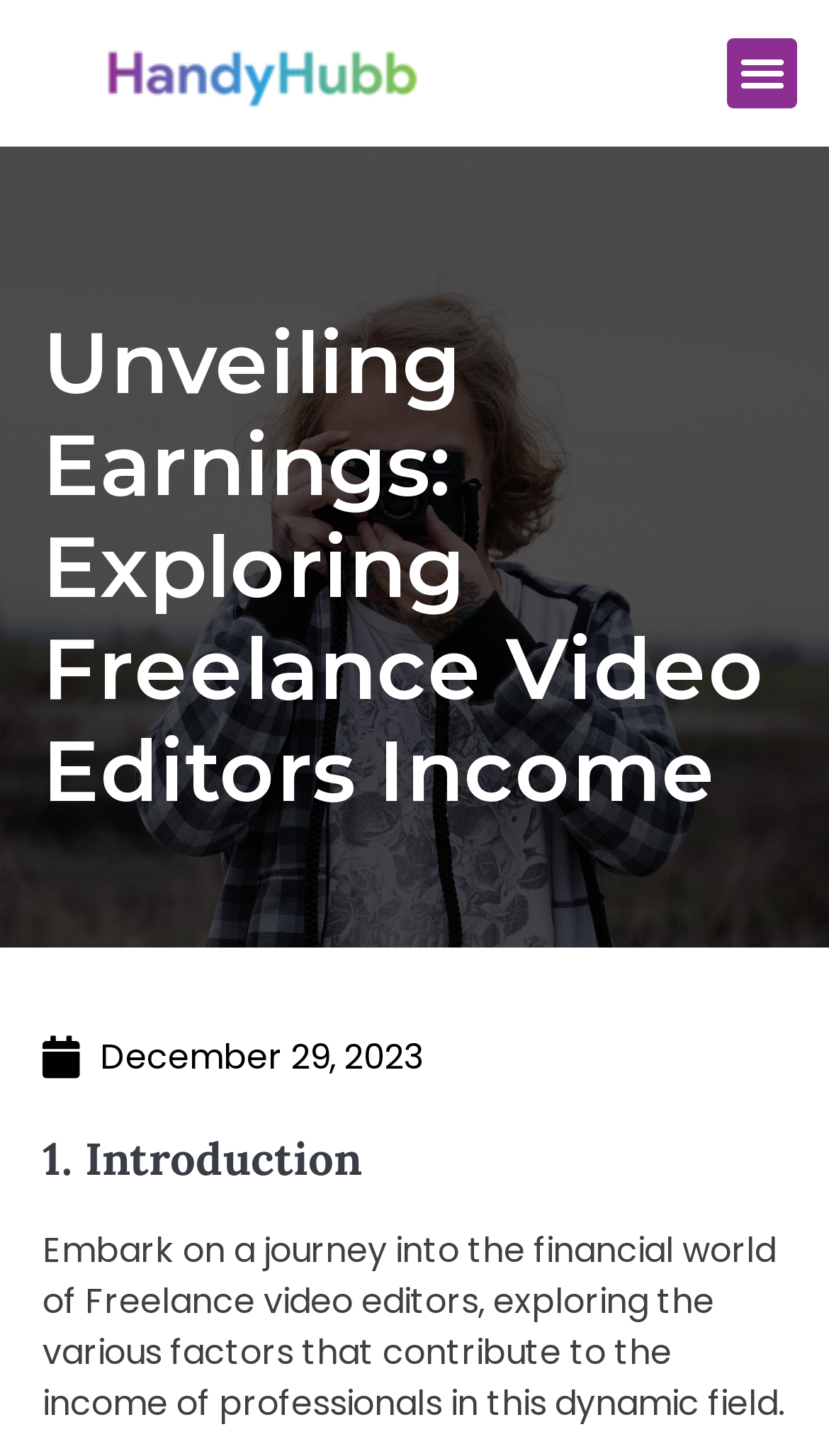Use a single word or phrase to answer the question:
How many headings are there on the webpage?

2